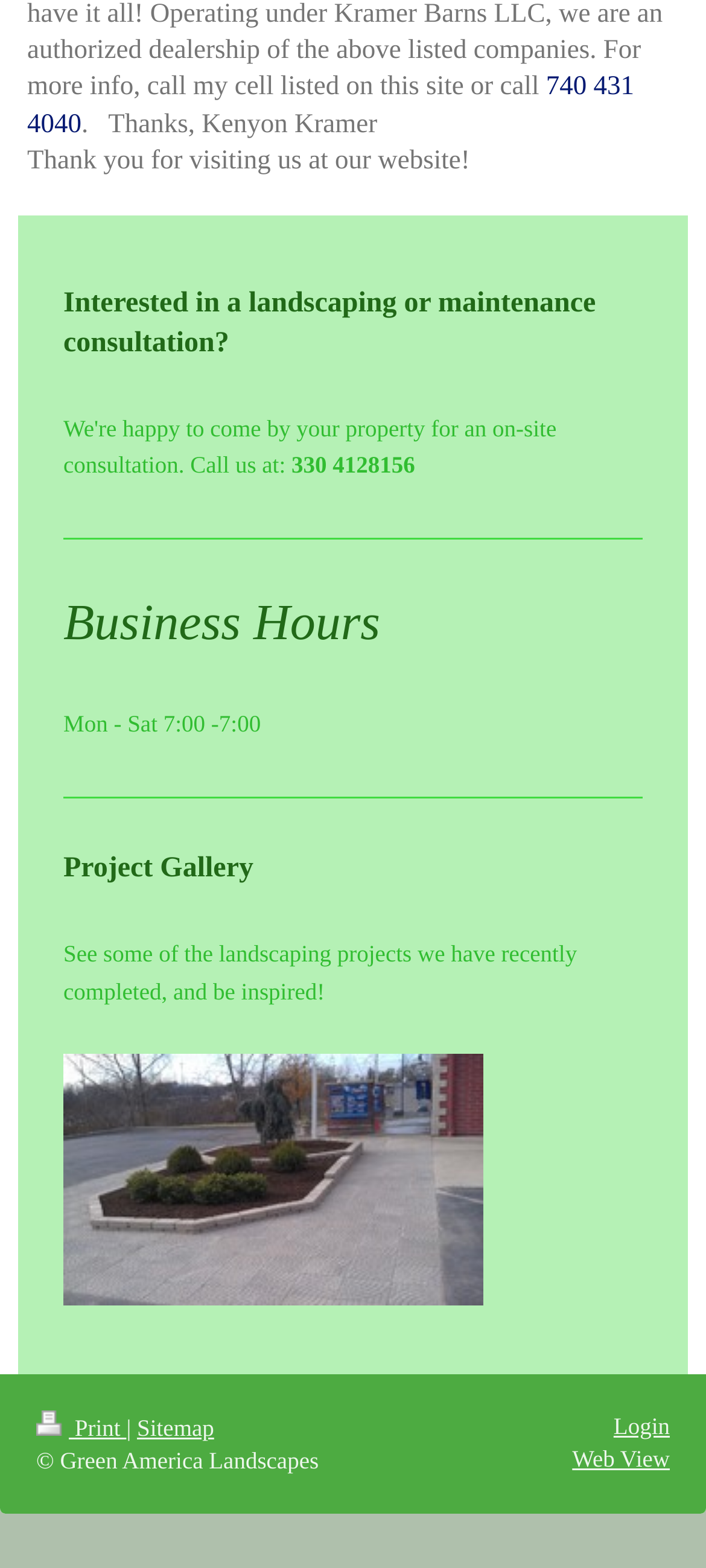Refer to the element description Print and identify the corresponding bounding box in the screenshot. Format the coordinates as (top-left x, top-left y, bottom-right x, bottom-right y) with values in the range of 0 to 1.

[0.051, 0.901, 0.179, 0.919]